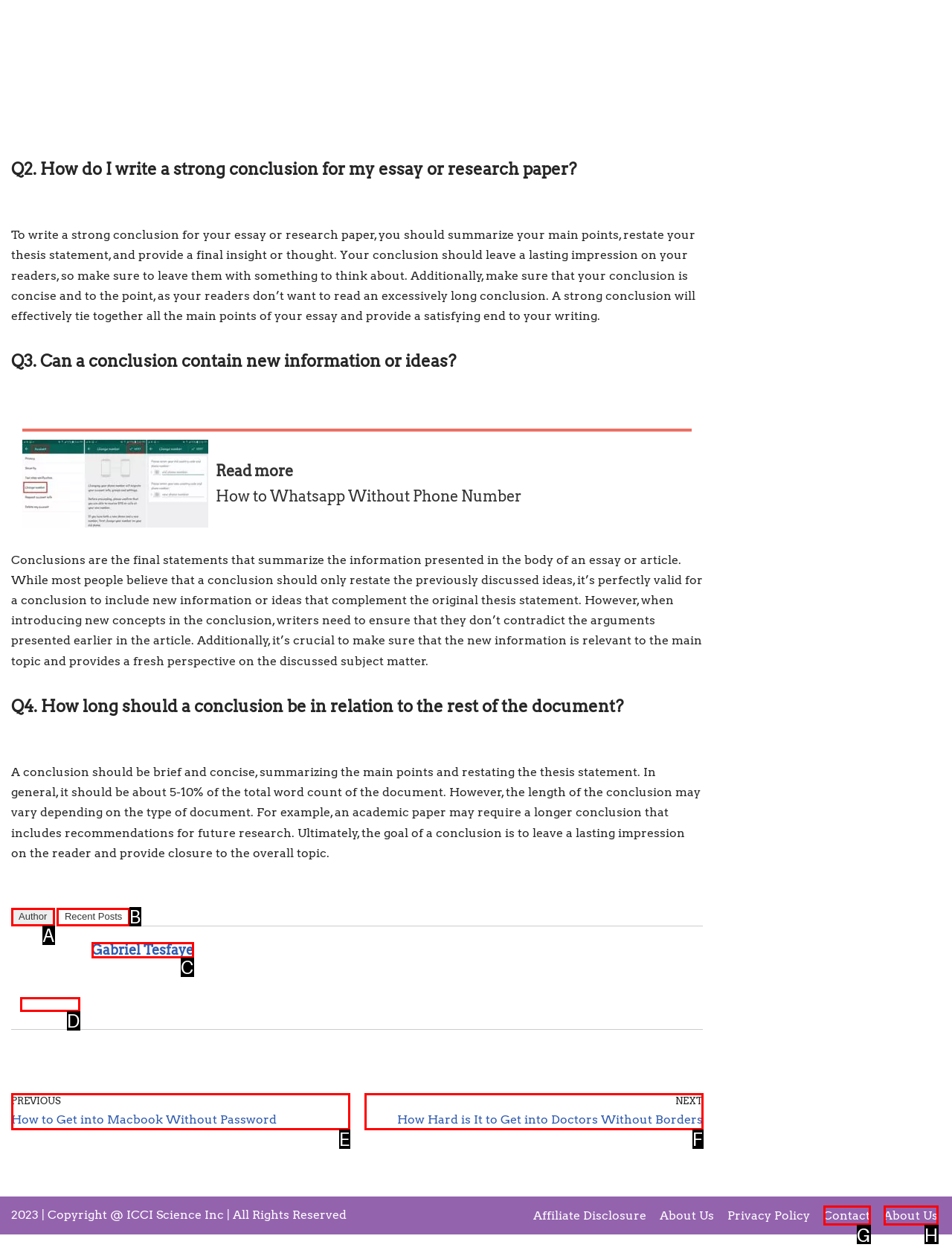Identify the option that best fits this description: Author
Answer with the appropriate letter directly.

A